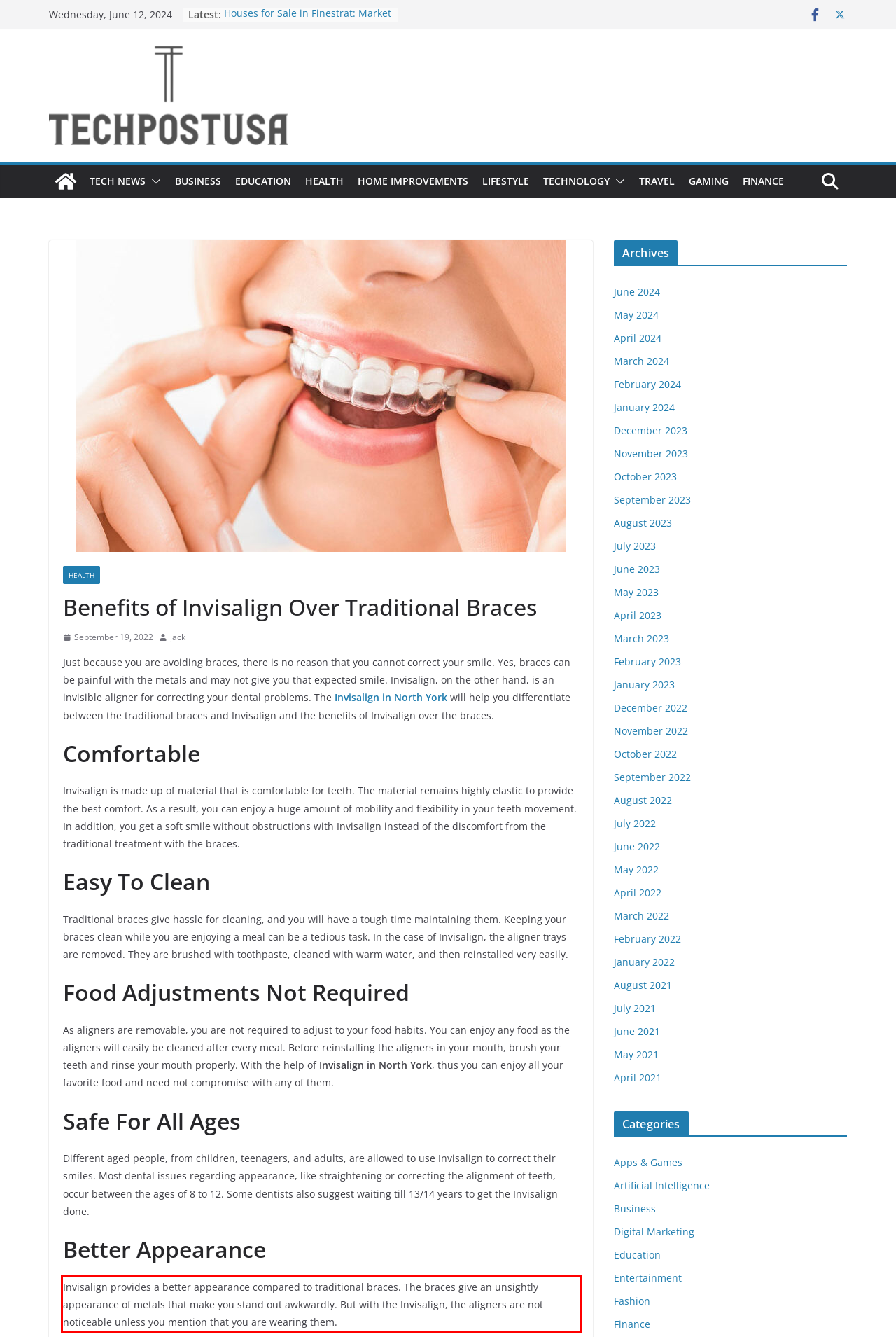Identify the text inside the red bounding box in the provided webpage screenshot and transcribe it.

Invisalign provides a better appearance compared to traditional braces. The braces give an unsightly appearance of metals that make you stand out awkwardly. But with the Invisalign, the aligners are not noticeable unless you mention that you are wearing them.